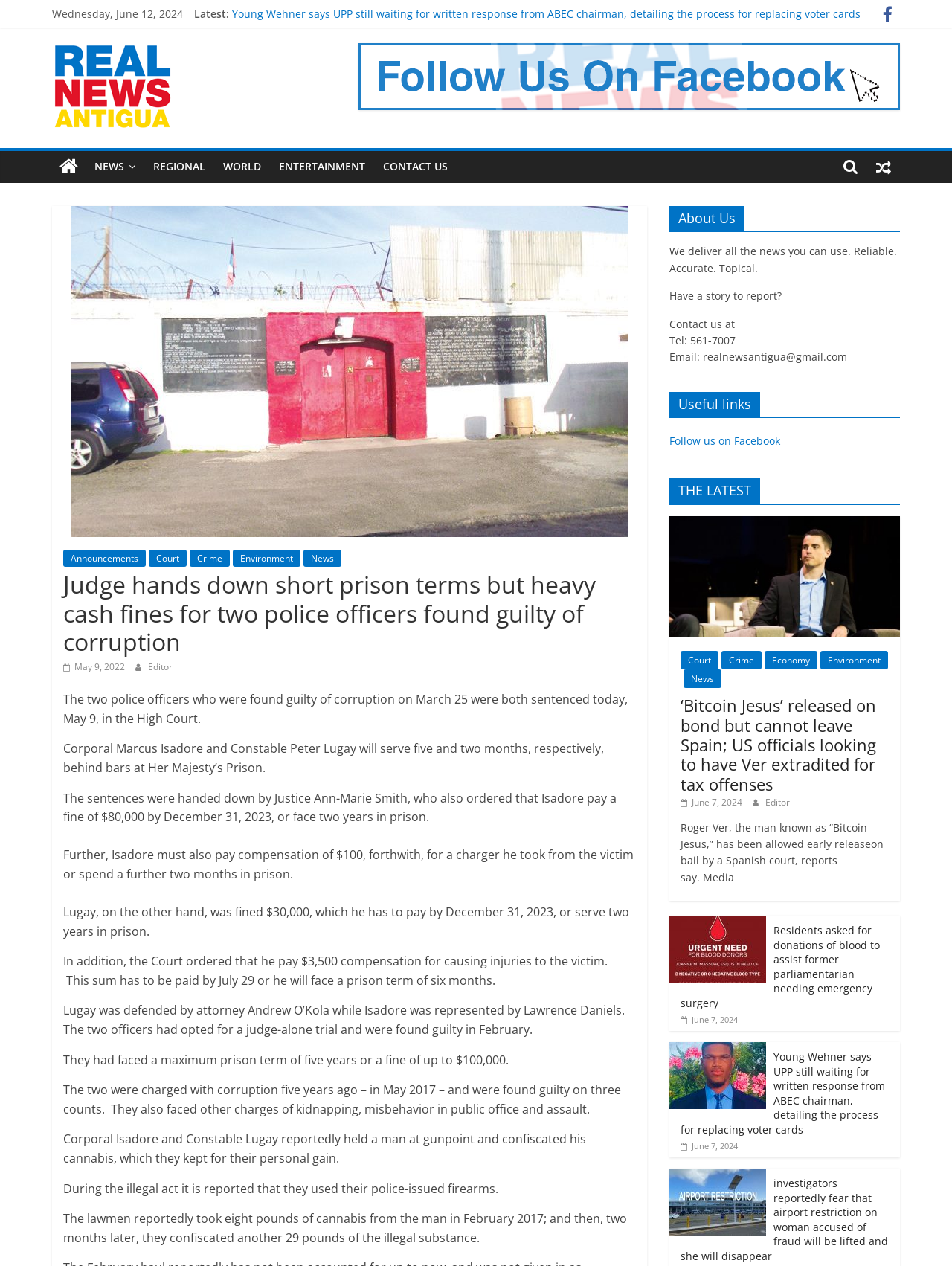Find the primary header on the webpage and provide its text.

Judge hands down short prison terms but heavy cash fines for two police officers found guilty of corruption